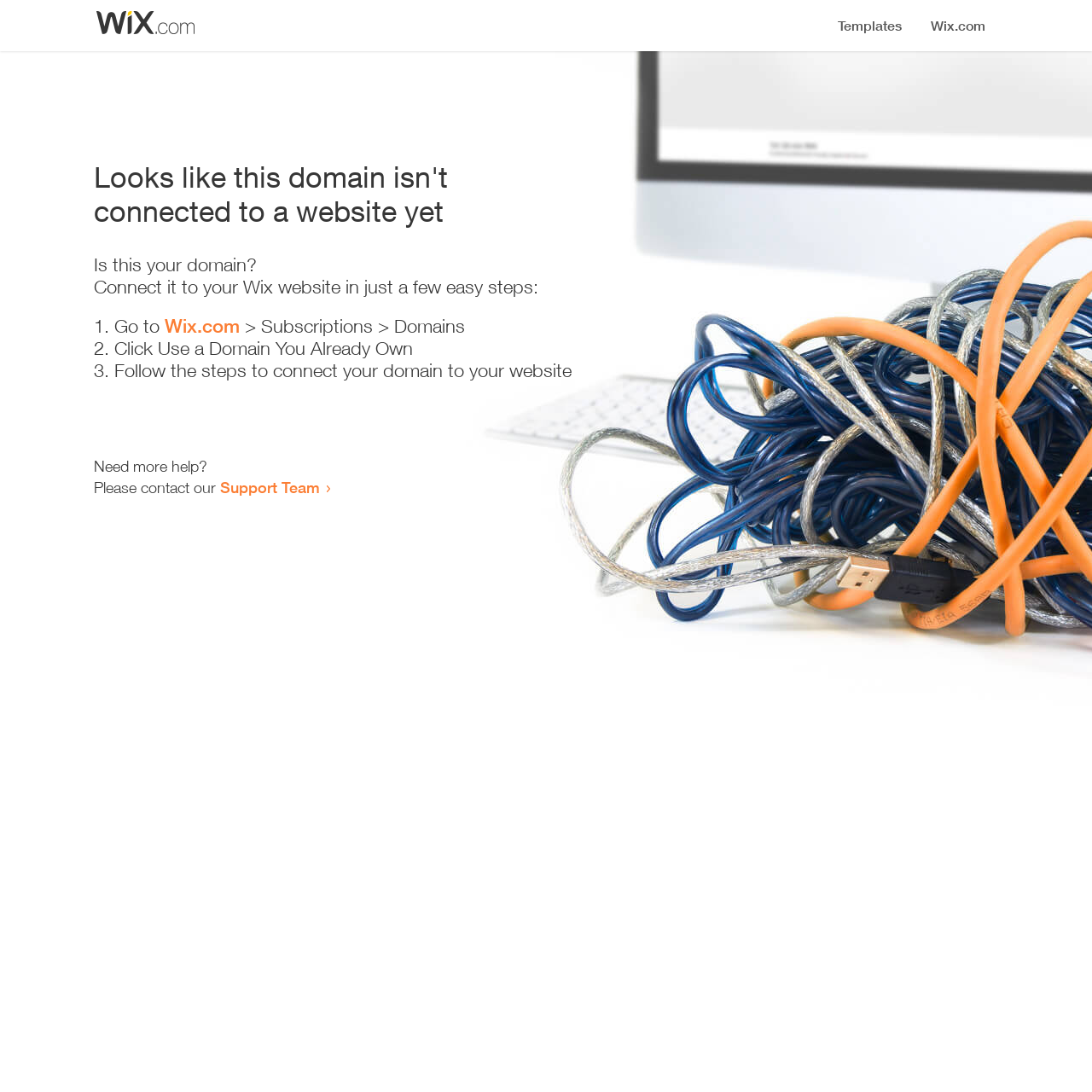Where should I go to start connecting my domain?
Kindly give a detailed and elaborate answer to the question.

According to the instructions, I should go to Wix.com, specifically to the 'Subscriptions > Domains' section, to start connecting my domain.